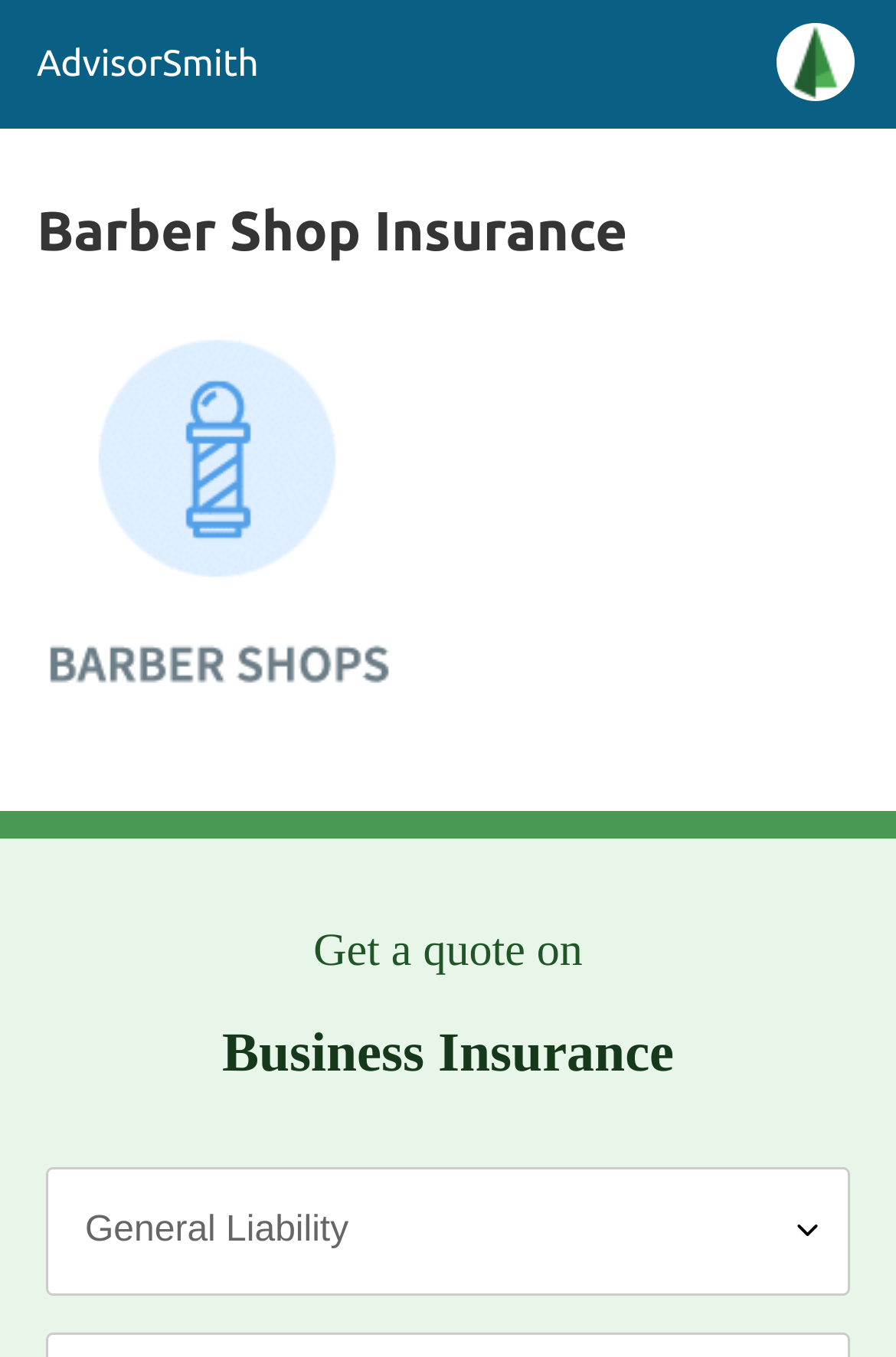Find the coordinates for the bounding box of the element with this description: "AdvisorSmith".

[0.041, 0.032, 0.289, 0.063]